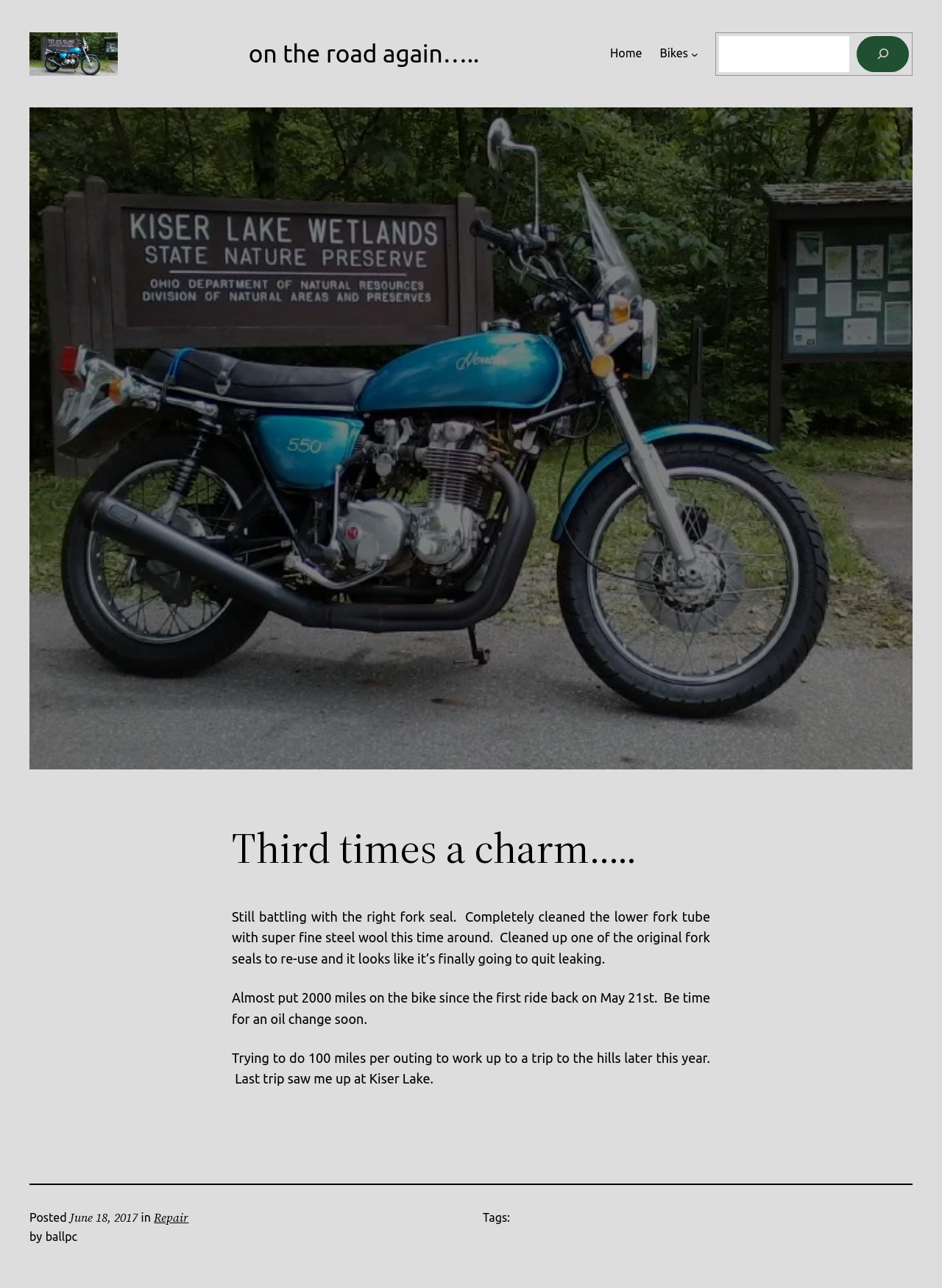Describe the webpage in detail, including text, images, and layout.

This webpage appears to be a personal blog post about a person's experience with their bike. At the top left, there is a link "On the road again….." accompanied by a small image. Below this, there is a navigation menu with links to "Home", "Bikes", and a "Bikes submenu" button. To the right of the navigation menu, there is a search bar with a "Search" button and a magnifying glass icon.

The main content of the page is a blog post titled "Third times a charm…..". The post discusses the author's struggles with a bike's fork seal and their progress in preparing for a trip to the hills. The text is divided into three paragraphs, with the first paragraph describing the author's efforts to fix the fork seal, the second paragraph mentioning the bike's mileage, and the third paragraph discussing the author's goal to ride 100 miles per outing.

Below the blog post, there is a horizontal separator line, followed by a section with the post's metadata, including the date "June 18, 2017", the category "Repair", and the author's name "ballpc".